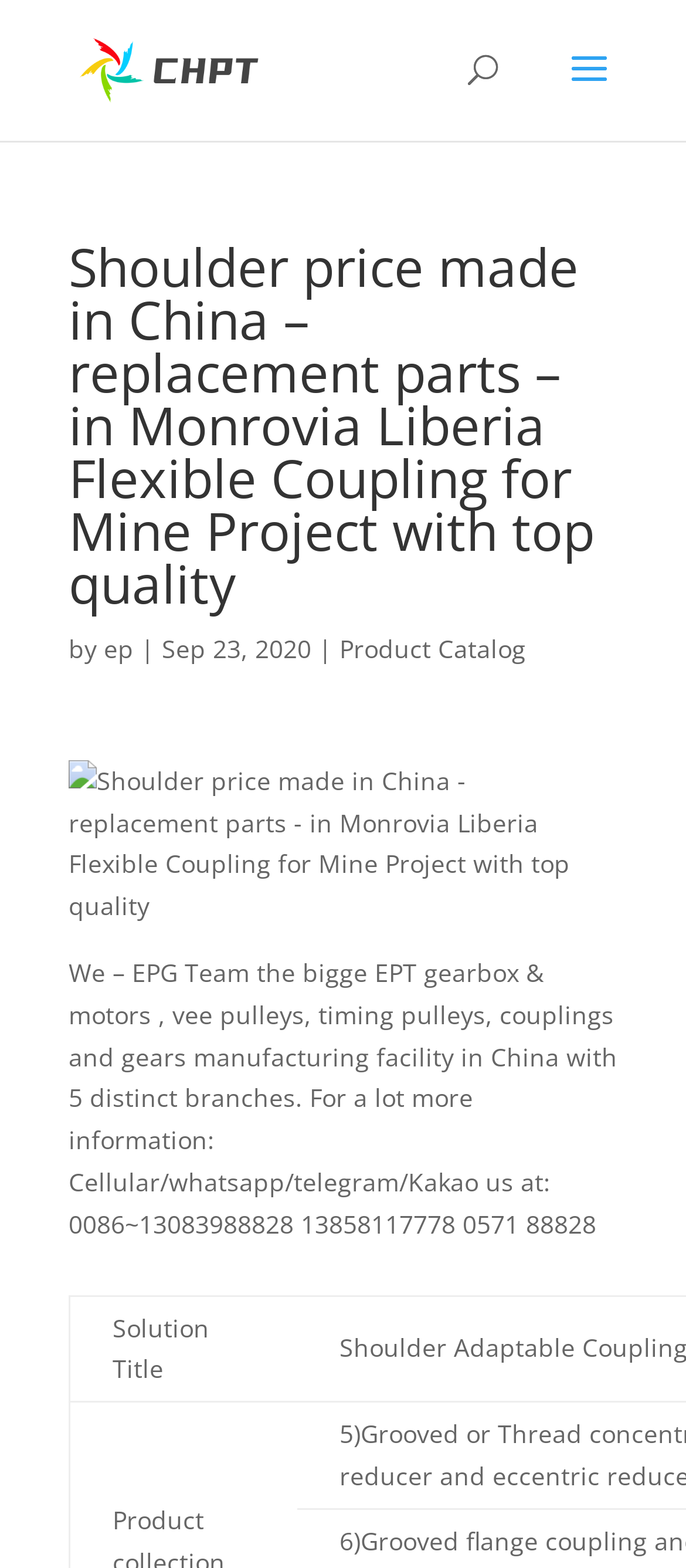Using the description: "alt="Beam couplings"", determine the UI element's bounding box coordinates. Ensure the coordinates are in the format of four float numbers between 0 and 1, i.e., [left, top, right, bottom].

[0.11, 0.032, 0.396, 0.054]